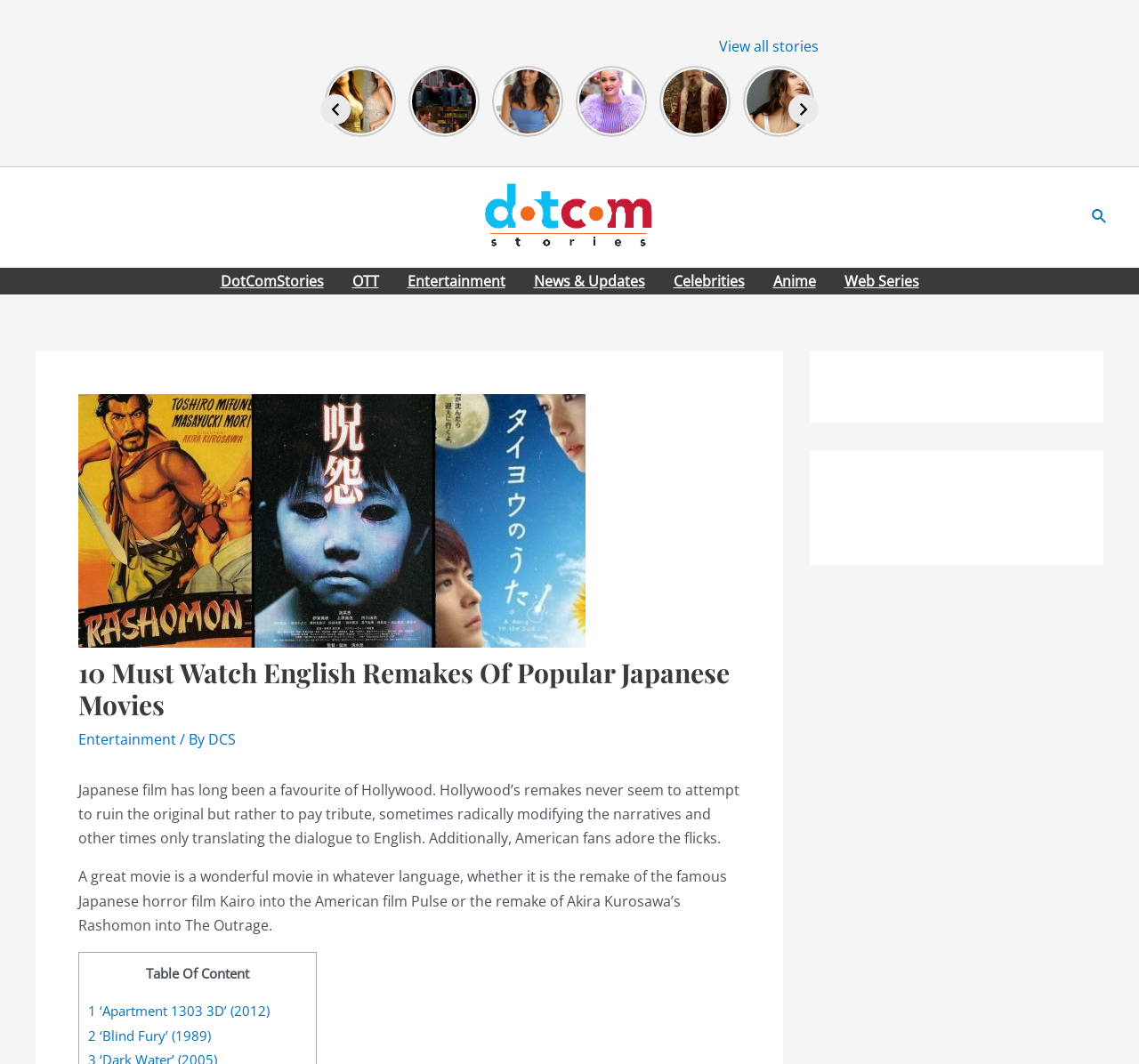What is the text of the first link in the webpage?
Give a single word or phrase answer based on the content of the image.

Palak Tiwari Is All Set To Dazzle Bollywood With Her Beauty